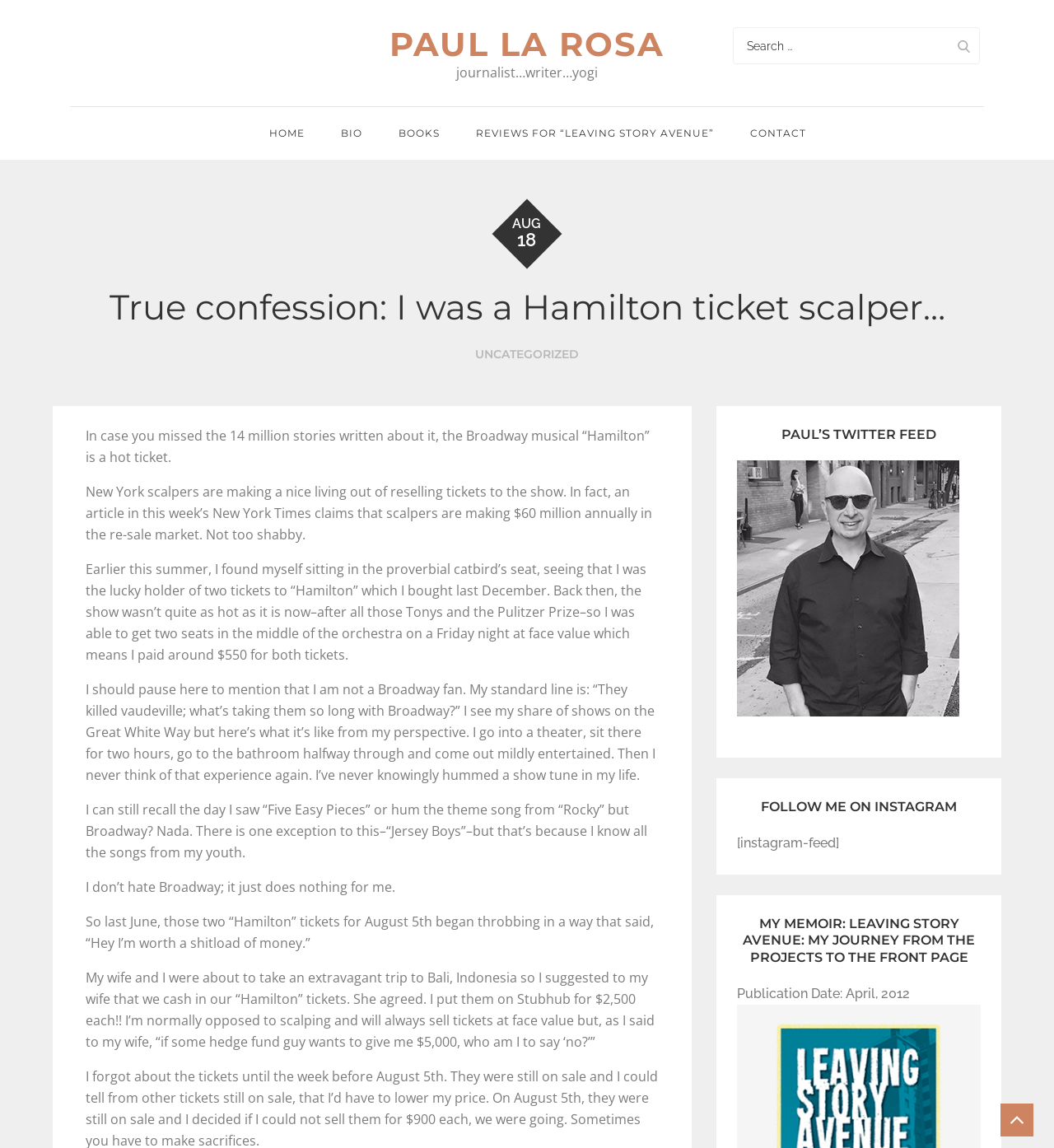What is the author's profession?
Please provide a comprehensive answer based on the visual information in the image.

The author's profession can be determined by looking at the static text 'journalist…writer…yogi' which is located below the link 'PAUL LA ROSA'.